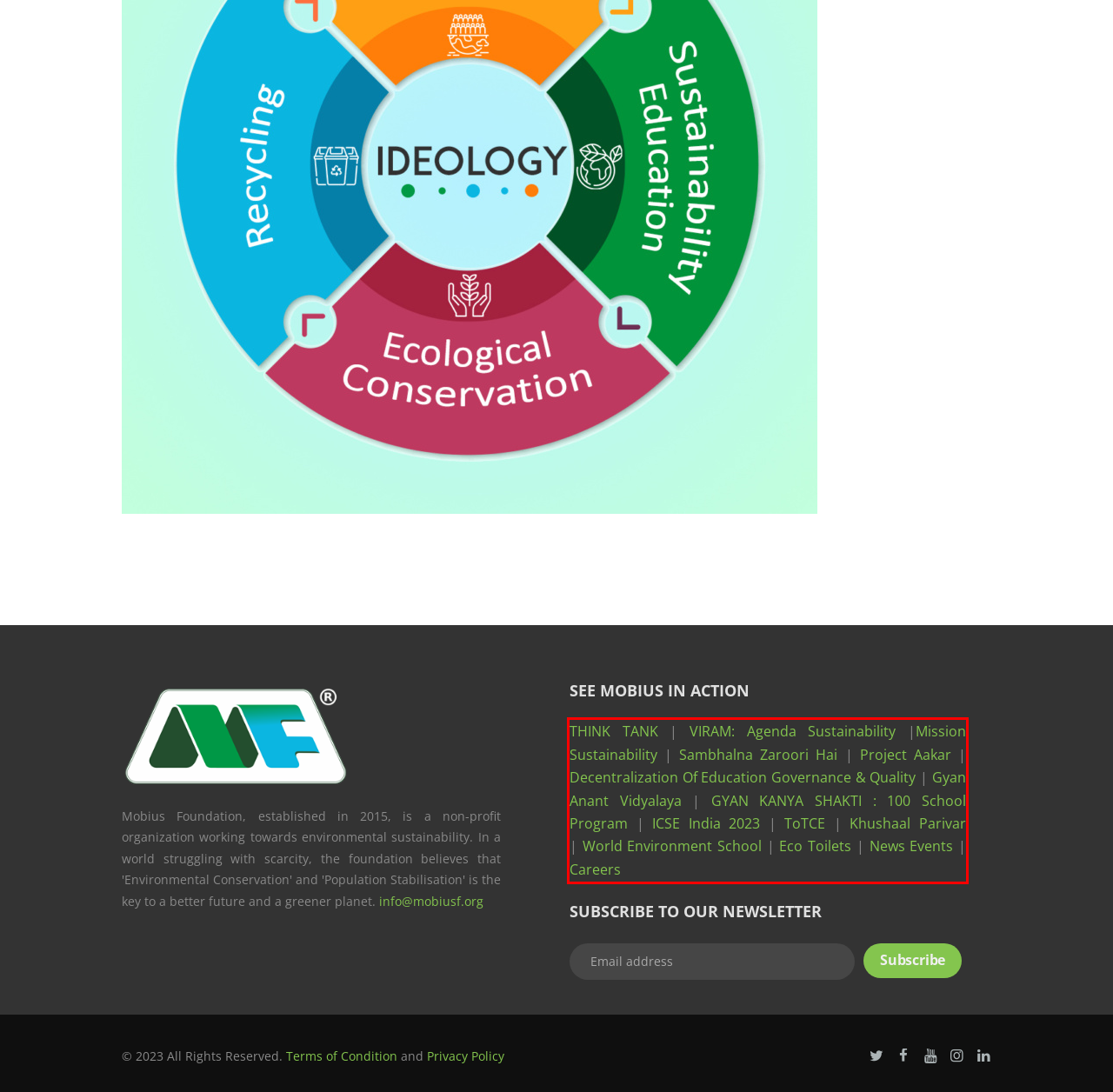There is a UI element on the webpage screenshot marked by a red bounding box. Extract and generate the text content from within this red box.

THINK TANK | VIRAM: Agenda Sustainability |Mission Sustainability | Sambhalna Zaroori Hai | Project Aakar | Decentralization Of Education Governance & Quality | Gyan Anant Vidyalaya | GYAN KANYA SHAKTI : 100 School Program | ICSE India 2023 | ToTCE | Khushaal Parivar | World Environment School | Eco Toilets | News Events | Careers